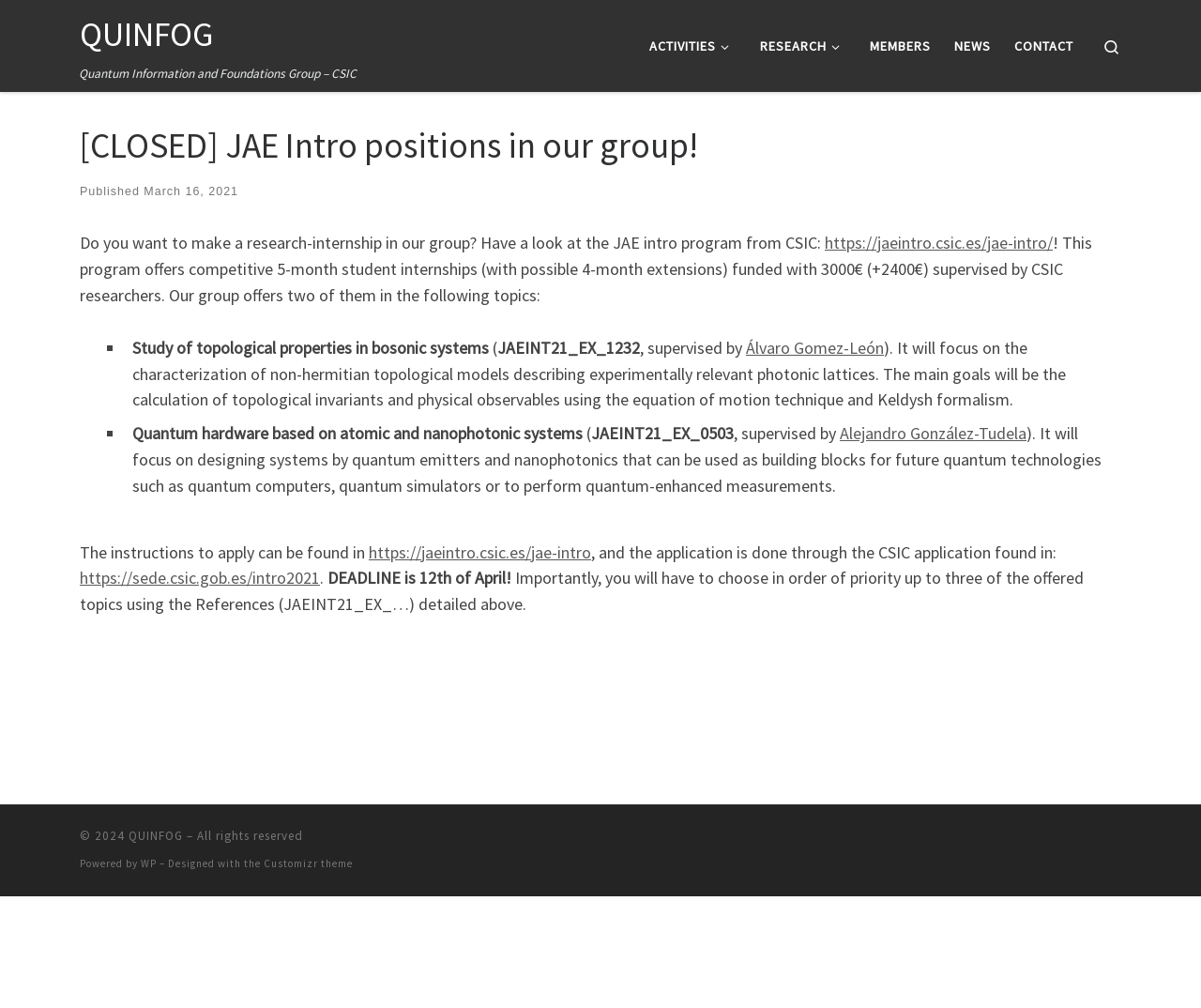Identify the bounding box coordinates for the region to click in order to carry out this instruction: "Check the news". Provide the coordinates using four float numbers between 0 and 1, formatted as [left, top, right, bottom].

[0.79, 0.026, 0.83, 0.065]